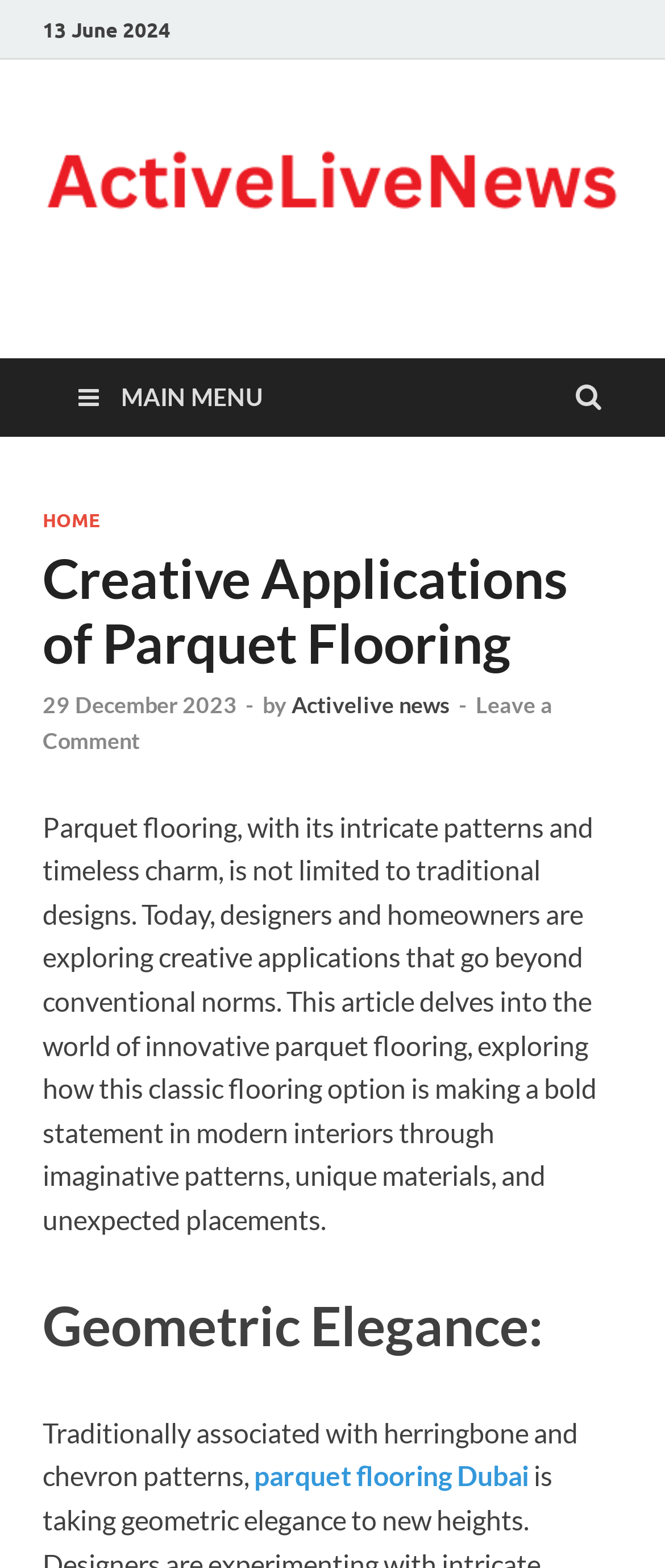Predict the bounding box of the UI element that fits this description: "Home".

[0.064, 0.325, 0.151, 0.34]